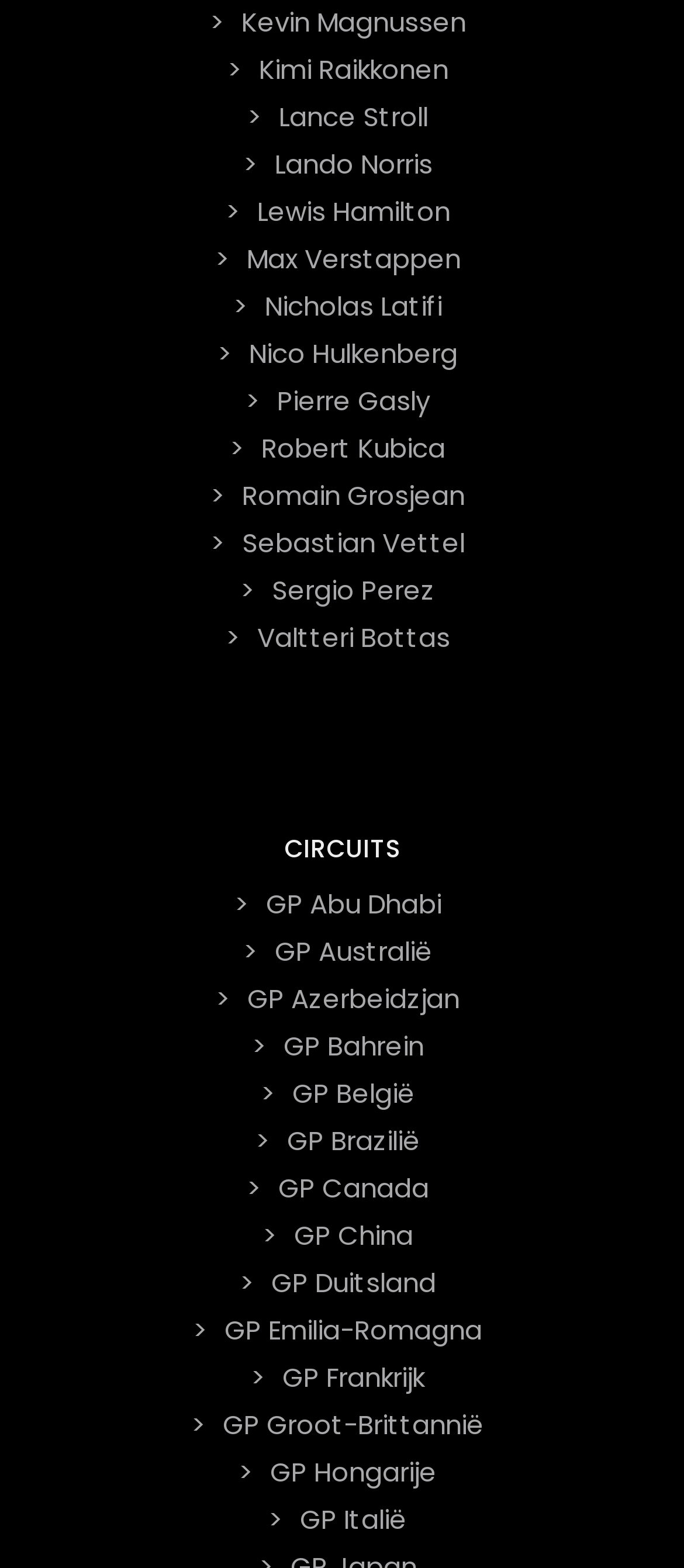Bounding box coordinates are given in the format (top-left x, top-left y, bottom-right x, bottom-right y). All values should be floating point numbers between 0 and 1. Provide the bounding box coordinate for the UI element described as: GP Abu Dhabi

[0.376, 0.559, 0.658, 0.594]